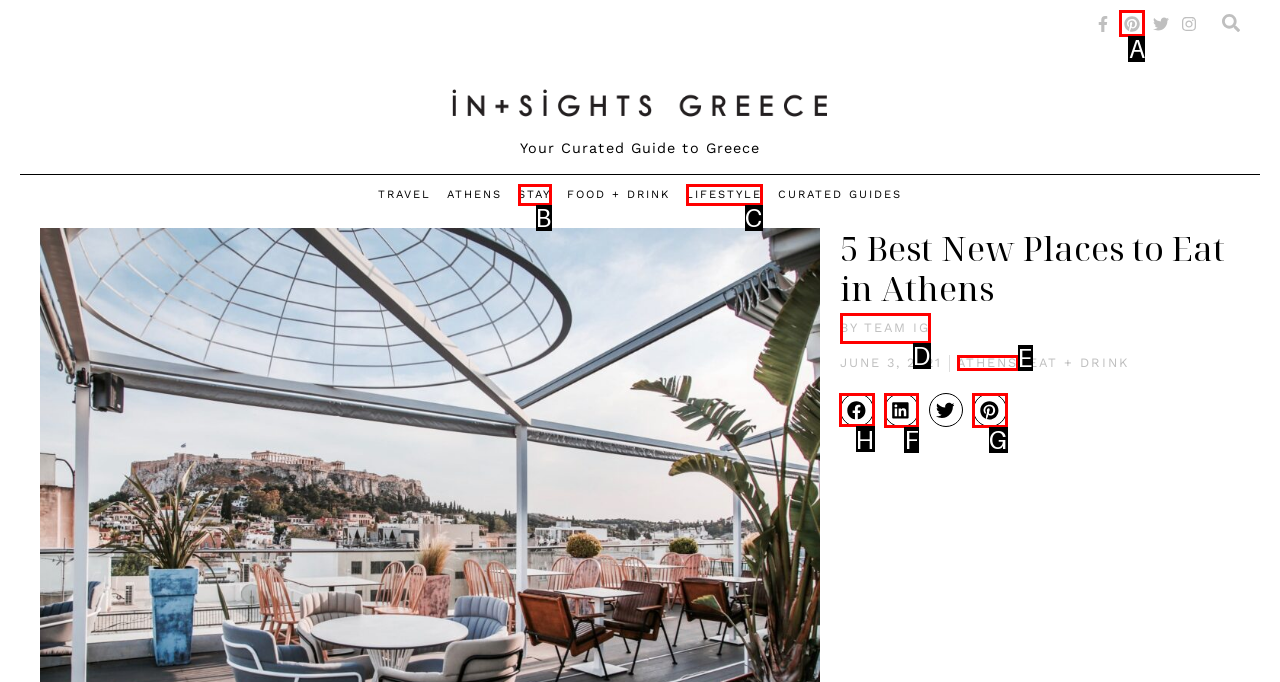What is the letter of the UI element you should click to Share on facebook? Provide the letter directly.

H